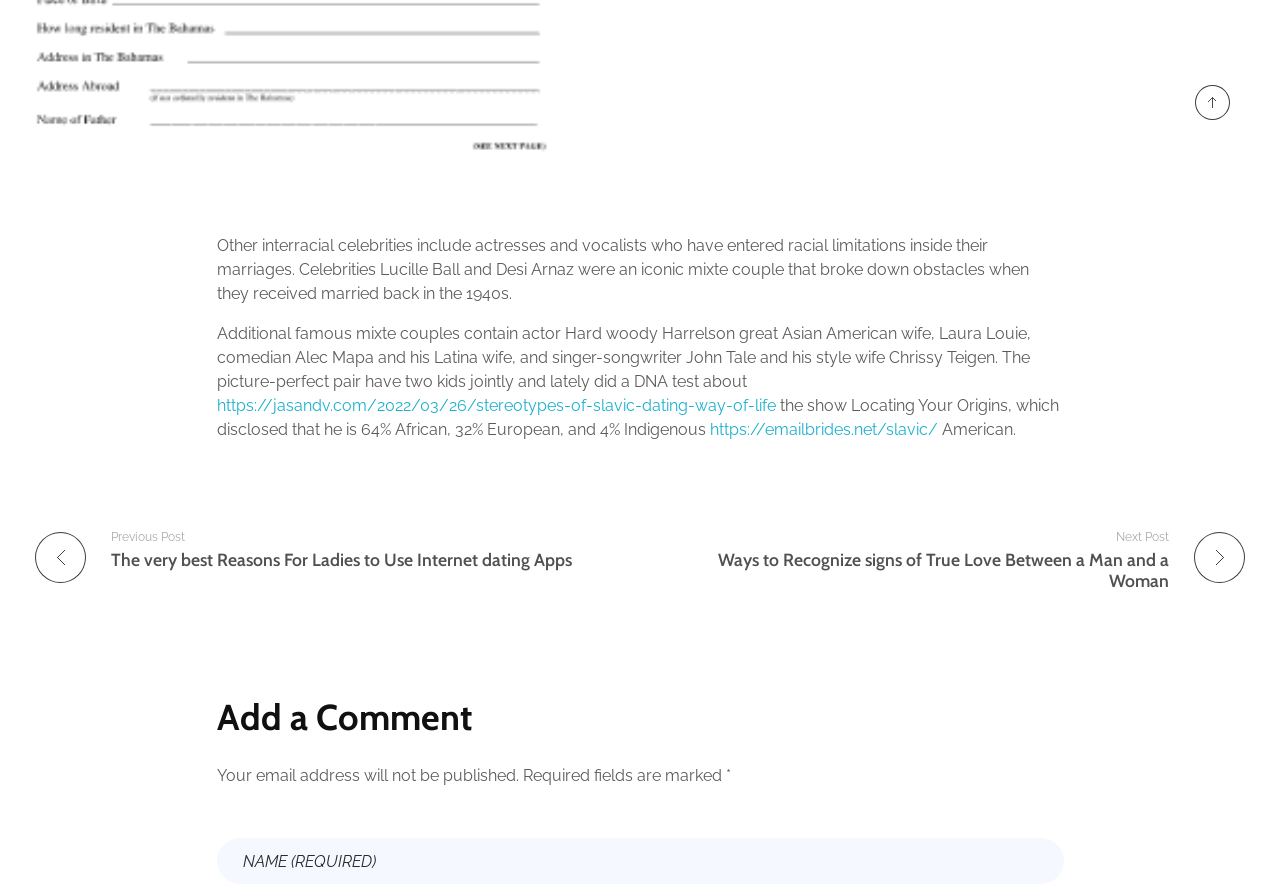Find and provide the bounding box coordinates for the UI element described with: "name="author" placeholder="Name (required)"".

[0.169, 0.943, 0.831, 0.995]